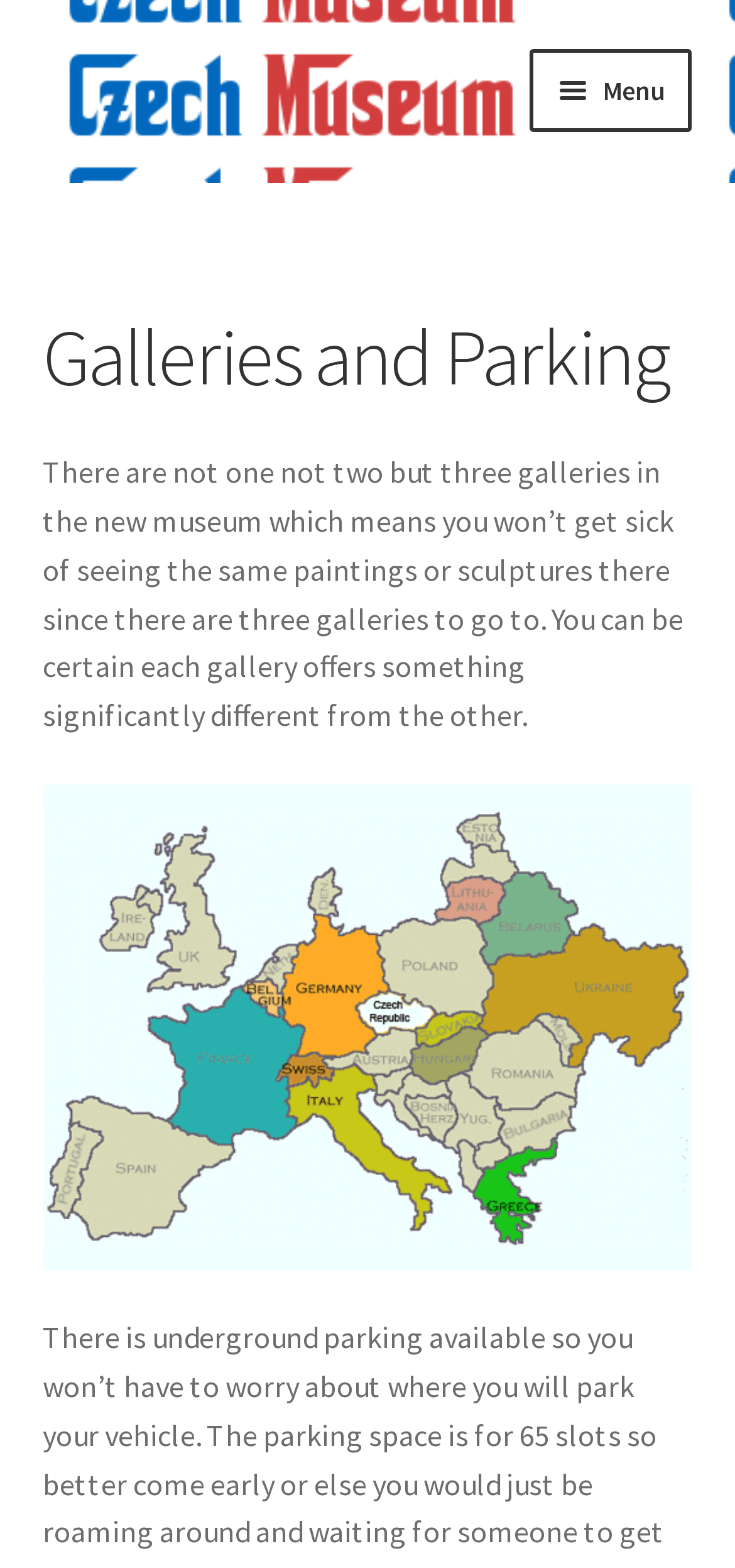Refer to the image and provide an in-depth answer to the question:
What is the number of galleries in the new museum?

Based on the text description 'There are not one not two but three galleries in the new museum...', I can infer that the number of galleries in the new museum is three.